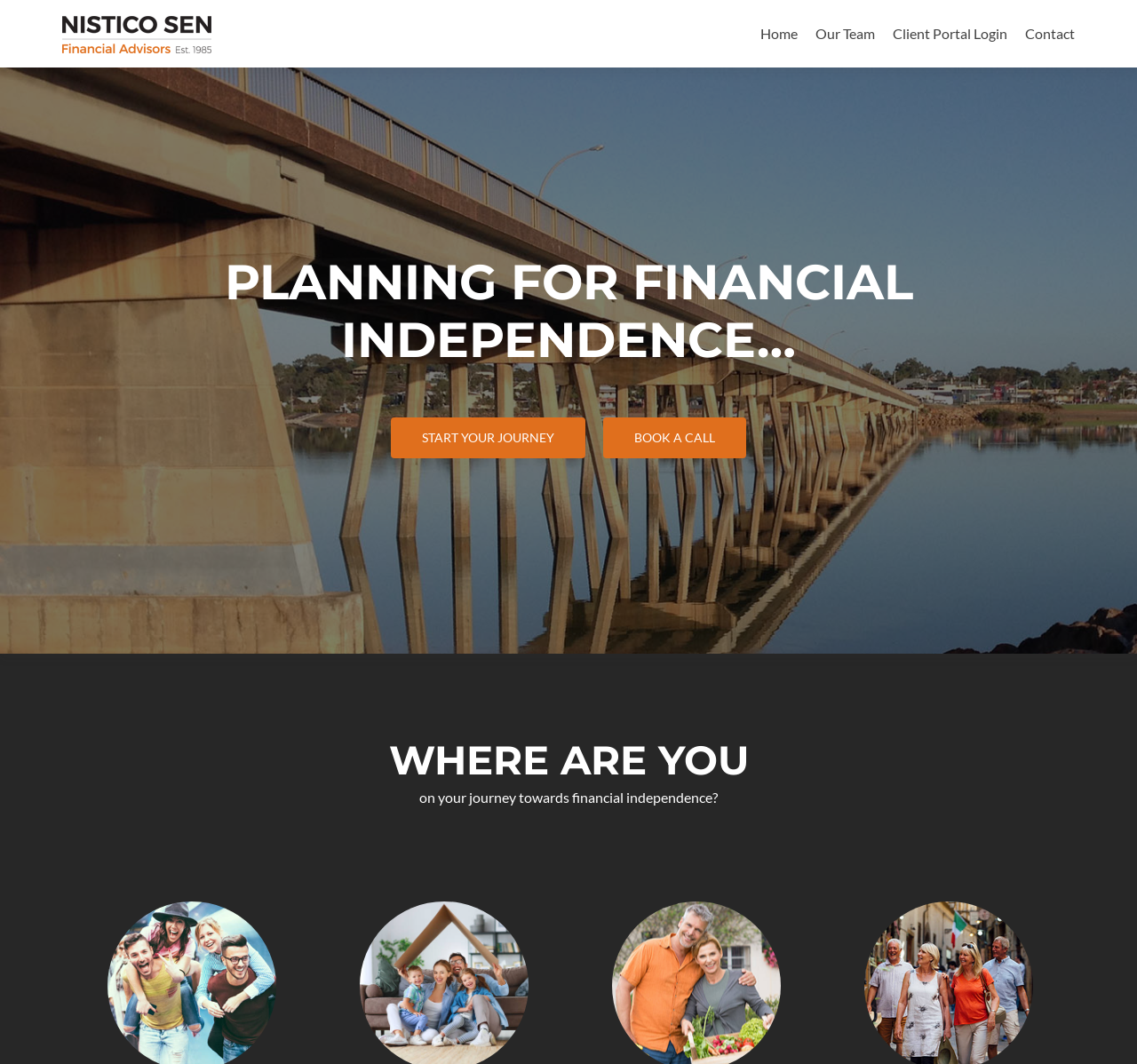Given the description of a UI element: "Our Team", identify the bounding box coordinates of the matching element in the webpage screenshot.

[0.717, 0.017, 0.77, 0.046]